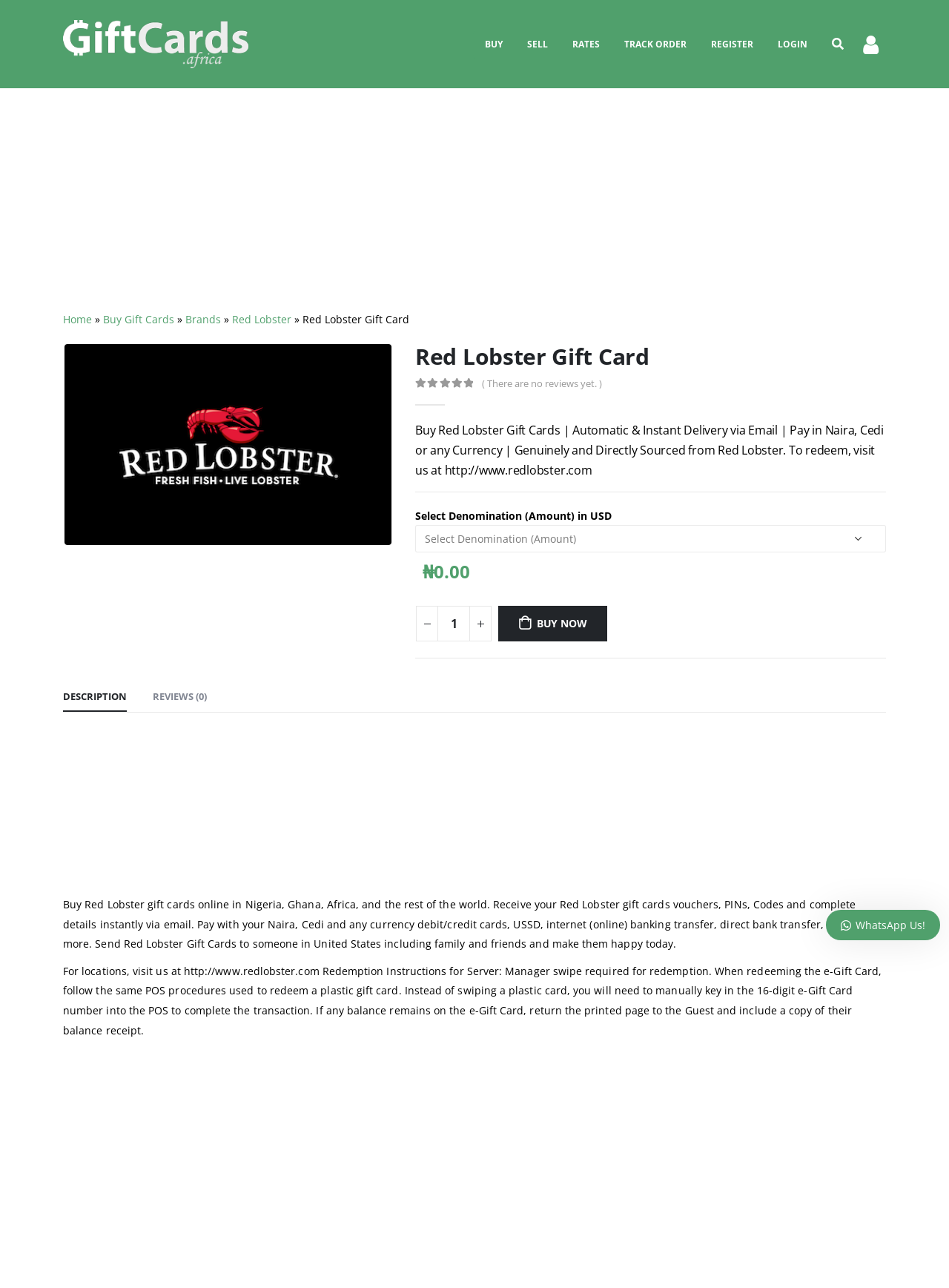What is the purpose of the '-' button?
Provide a detailed and well-explained answer to the question.

The purpose of the '-' button can be determined by looking at its position next to the spinbutton 'Qty' and the '+' button, indicating that it is used to decrease the quantity of gift cards to buy.